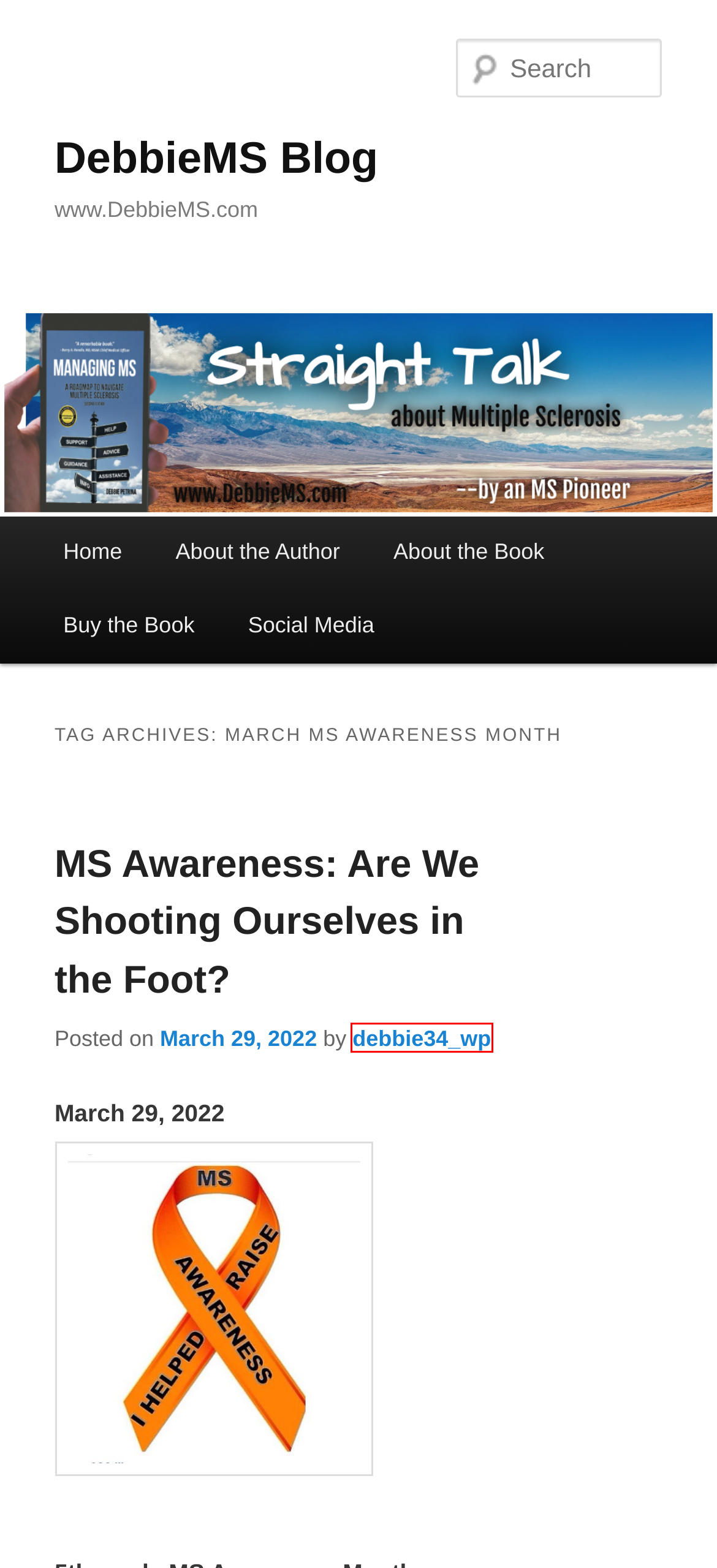Given a screenshot of a webpage with a red bounding box around an element, choose the most appropriate webpage description for the new page displayed after clicking the element within the bounding box. Here are the candidates:
A. About the Author | DebbieMS Blog
B. About the Book | DebbieMS Blog
C. MS Awareness: Are We Shooting Ourselves in the Foot? | DebbieMS Blog
D. DebbieMS Blog | www.DebbieMS.com
E. what is MS | DebbieMS Blog
F. Buy the Book | DebbieMS Blog
G. debbie34_wp | DebbieMS Blog
H. Social Media | DebbieMS Blog

G